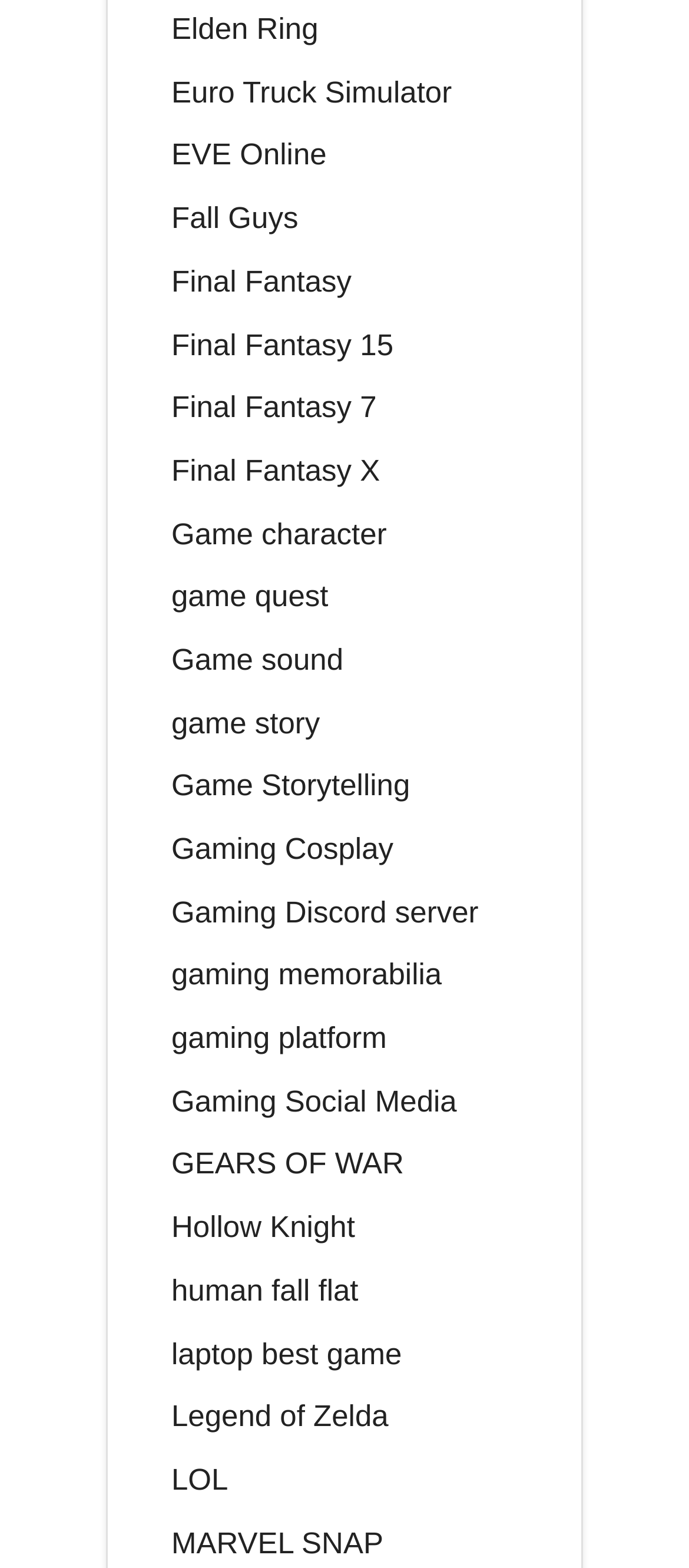Bounding box coordinates are specified in the format (top-left x, top-left y, bottom-right x, bottom-right y). All values are floating point numbers bounded between 0 and 1. Please provide the bounding box coordinate of the region this sentence describes: Final Fantasy X

[0.249, 0.289, 0.552, 0.311]